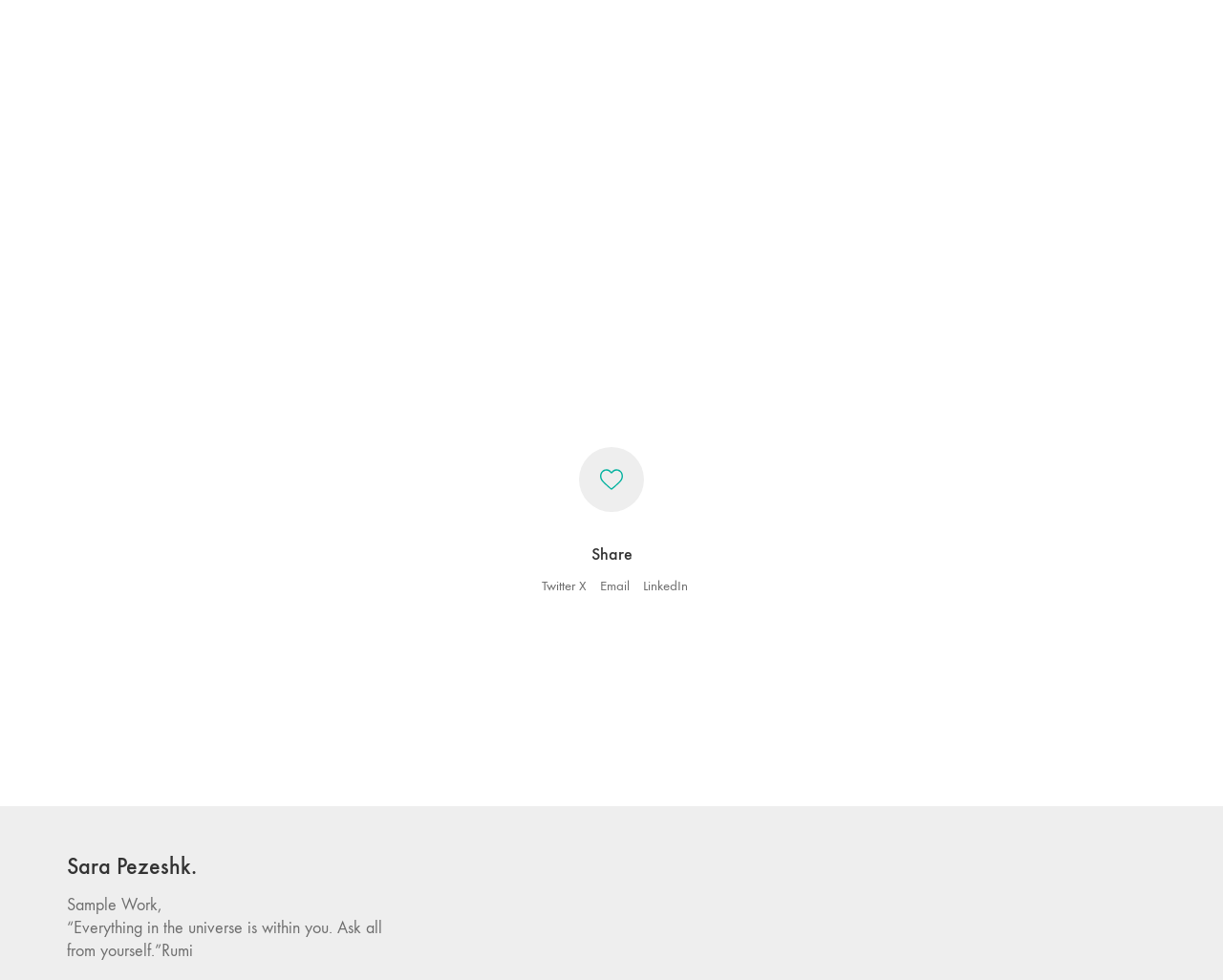Respond to the question below with a single word or phrase:
What is the number of likes?

15